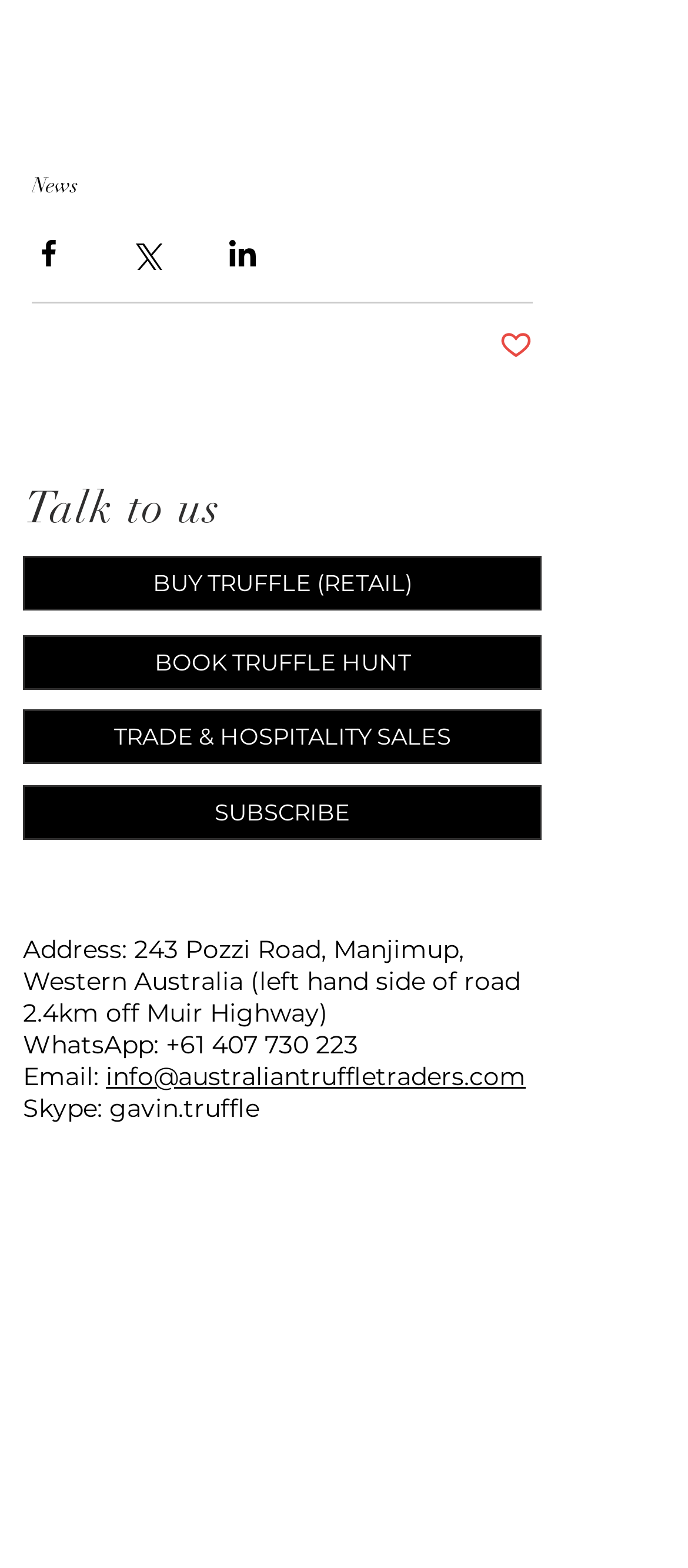Ascertain the bounding box coordinates for the UI element detailed here: "Post not marked as liked". The coordinates should be provided as [left, top, right, bottom] with each value being a float between 0 and 1.

[0.726, 0.21, 0.774, 0.233]